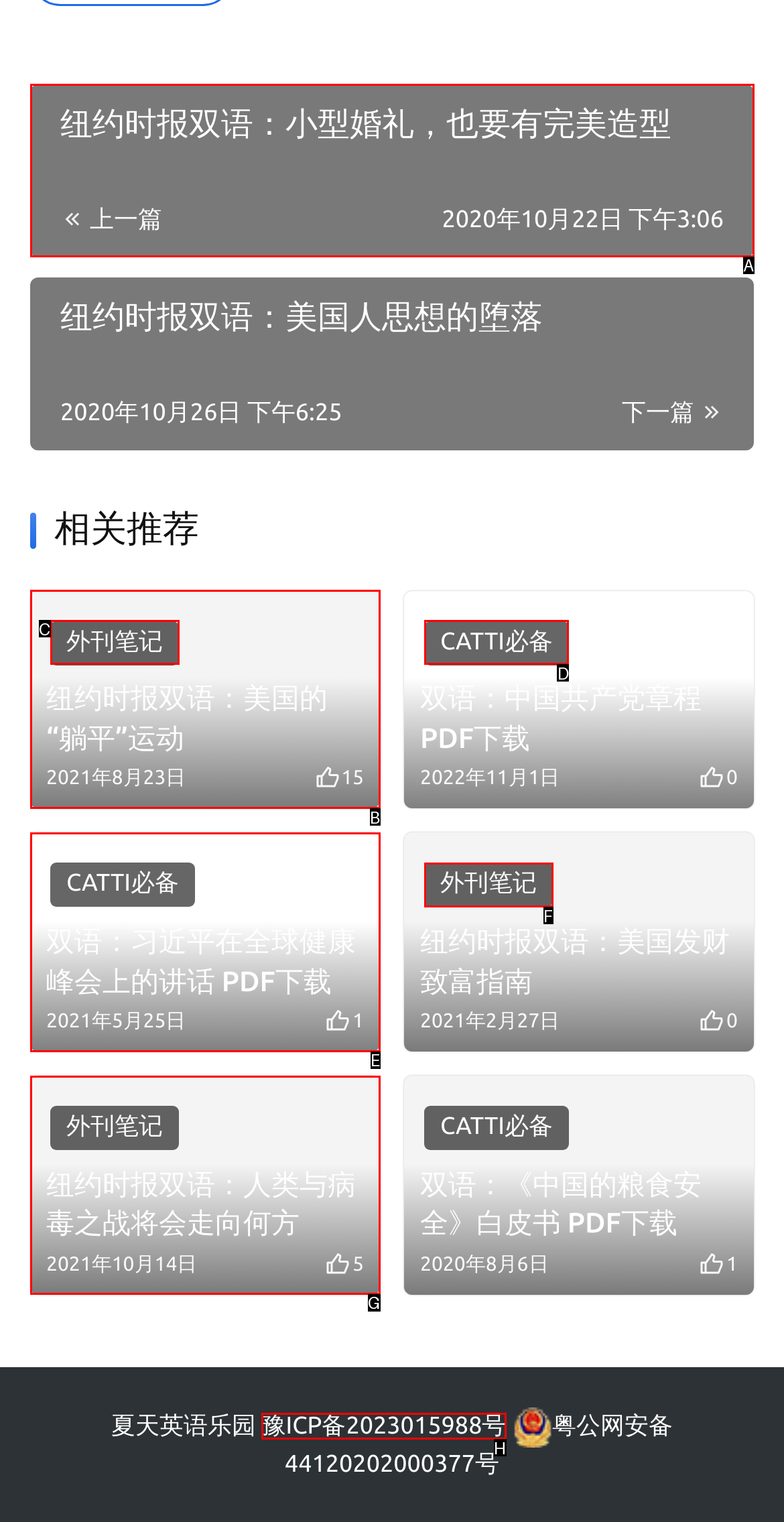Select the option that fits this description: CATTI必备
Answer with the corresponding letter directly.

D